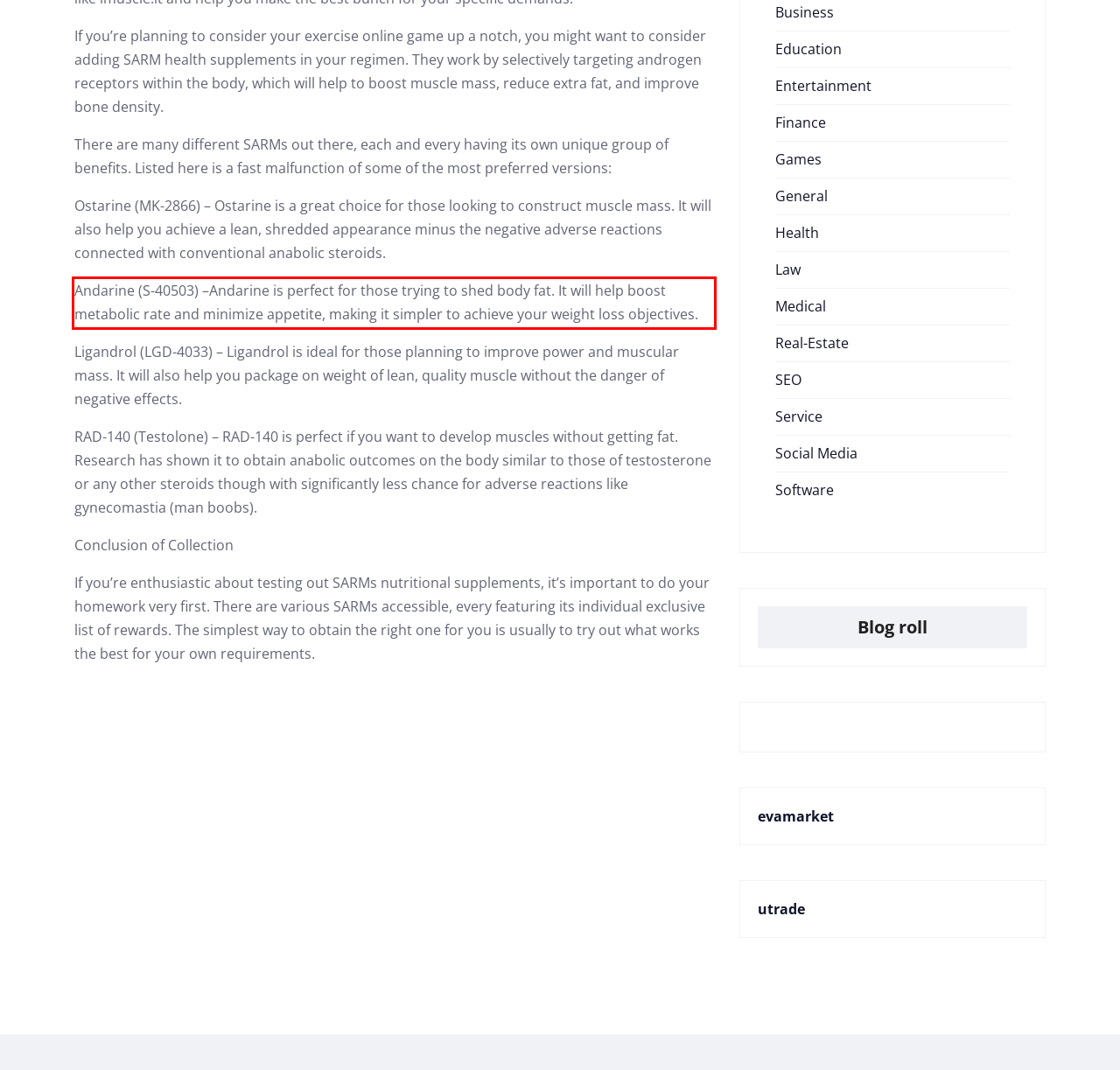Identify the text within the red bounding box on the webpage screenshot and generate the extracted text content.

Andarine (S-40503) –Andarine is perfect for those trying to shed body fat. It will help boost metabolic rate and minimize appetite, making it simpler to achieve your weight loss objectives.